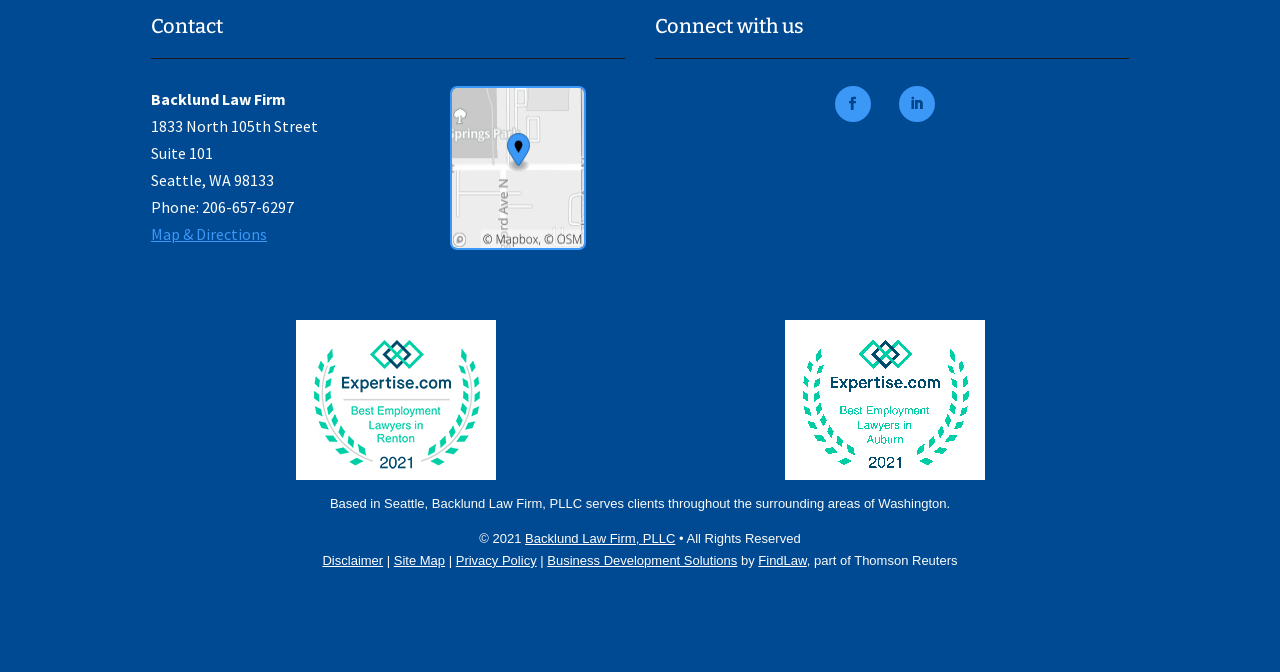What is the name of the law firm?
Please ensure your answer to the question is detailed and covers all necessary aspects.

The name of the law firm can be found in the top section of the webpage, where it is listed as 'Backlund Law Firm'.